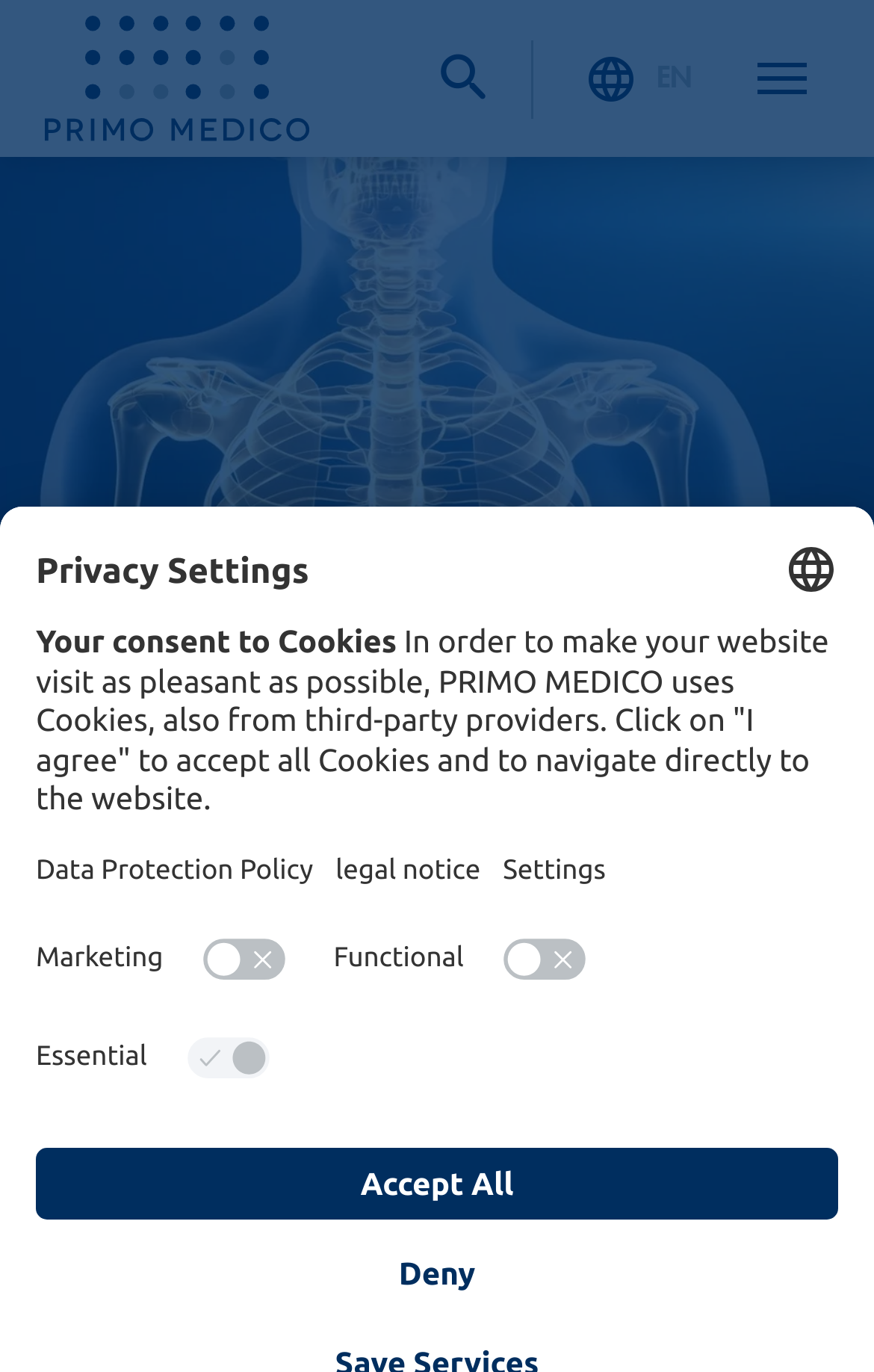Find the bounding box coordinates of the clickable region needed to perform the following instruction: "visit last sight of Monty Dickson". The coordinates should be provided as four float numbers between 0 and 1, i.e., [left, top, right, bottom].

None